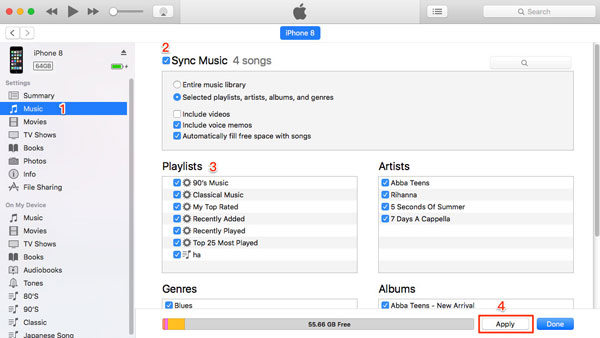Refer to the screenshot and give an in-depth answer to this question: What is the purpose of the progress bar?

The progress bar is located at the bottom of the iTunes interface, and its purpose is to display the available storage space on the device, which is essential information for the user to know during the music syncing process.